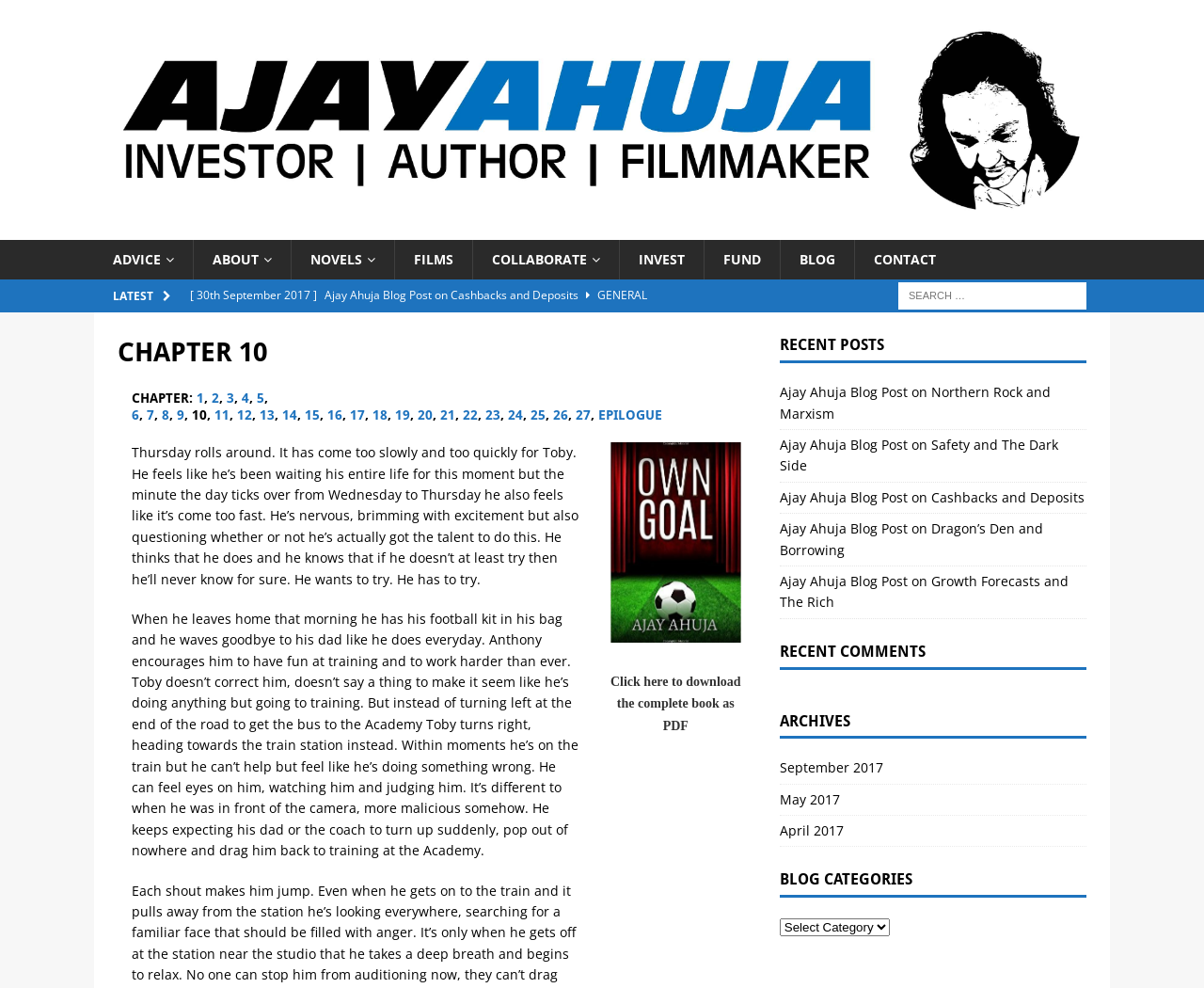Can you specify the bounding box coordinates for the region that should be clicked to fulfill this instruction: "Click on the 'CHAPTER 10' link".

[0.098, 0.34, 0.627, 0.375]